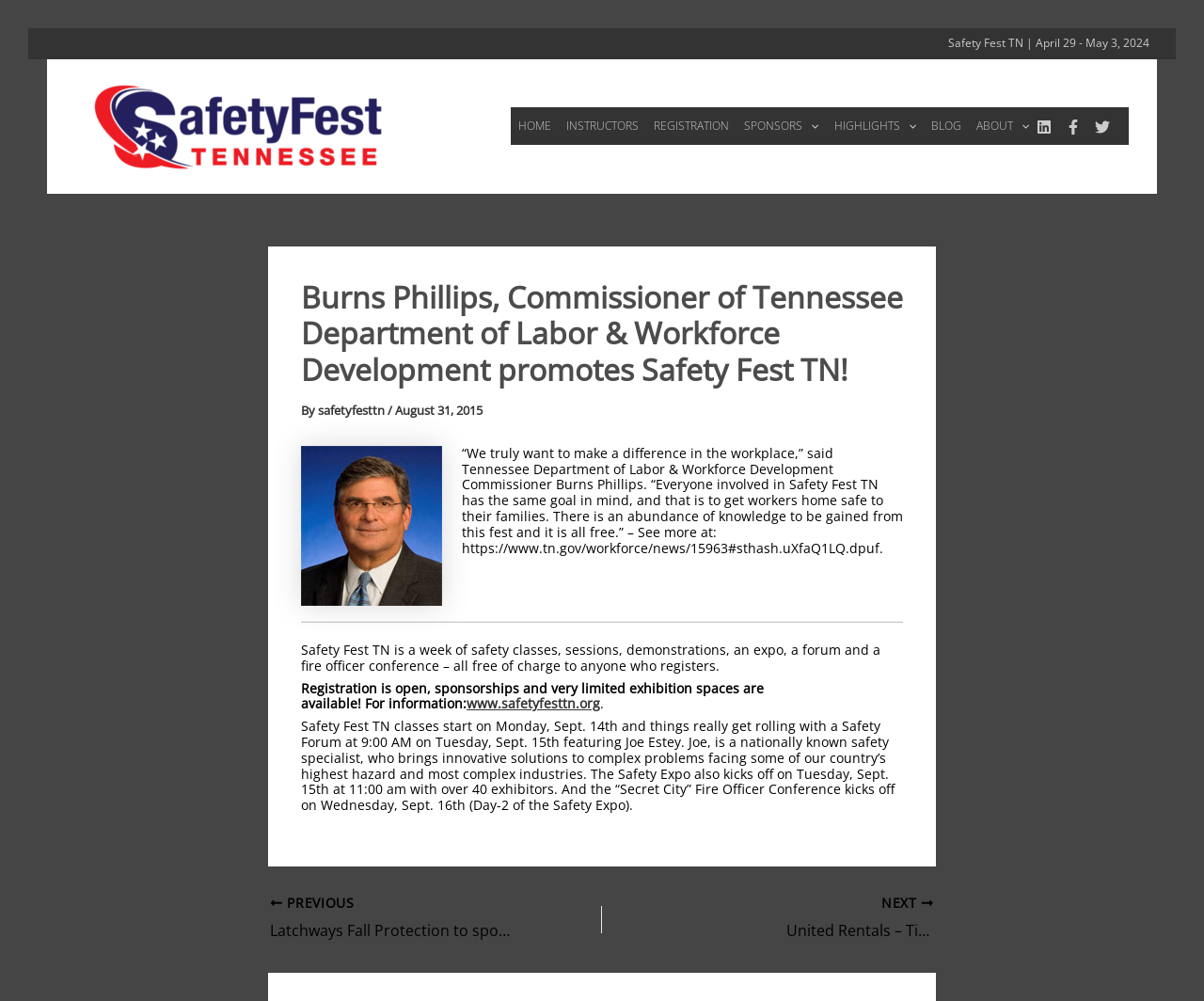Using the element description parent_node: SPONSORS aria-label="Menu Toggle", predict the bounding box coordinates for the UI element. Provide the coordinates in (top-left x, top-left y, bottom-right x, bottom-right y) format with values ranging from 0 to 1.

[0.667, 0.107, 0.68, 0.145]